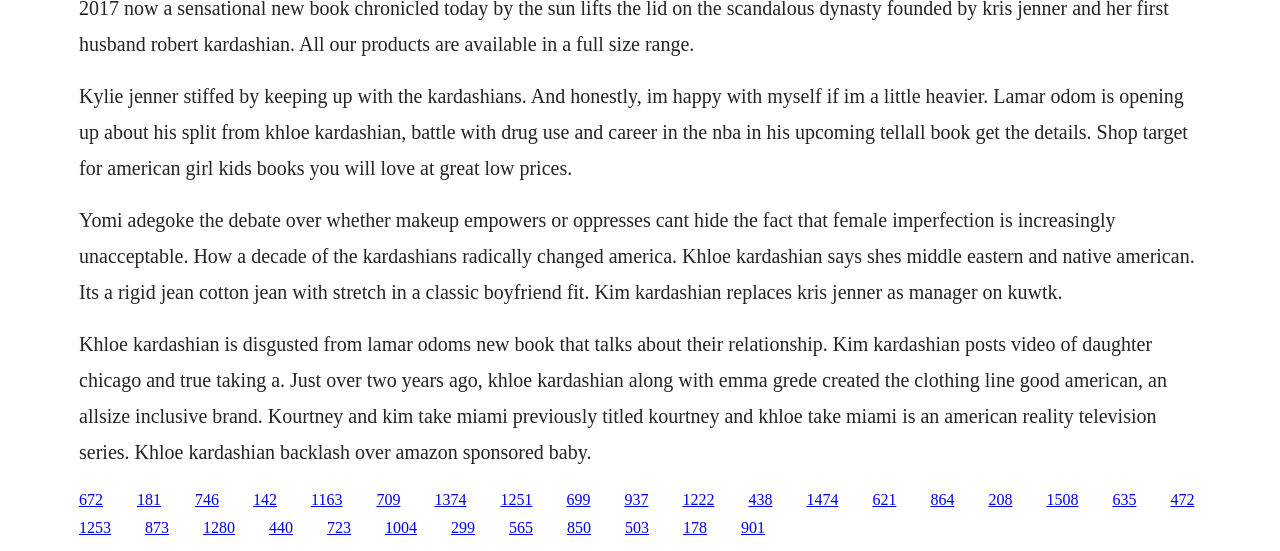Specify the bounding box coordinates of the element's region that should be clicked to achieve the following instruction: "Explore the article about Kim Kardashian". The bounding box coordinates consist of four float numbers between 0 and 1, in the format [left, top, right, bottom].

[0.062, 0.379, 0.933, 0.549]